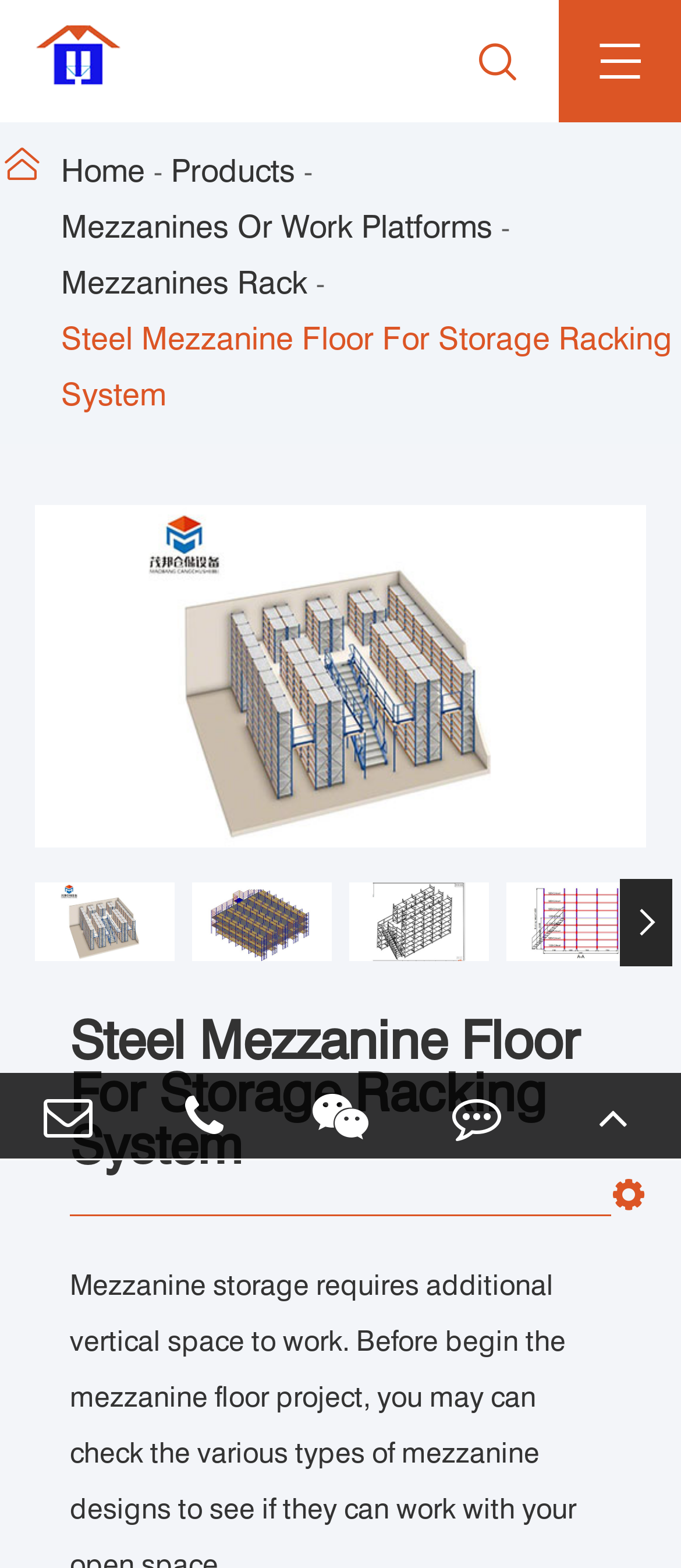Locate the bounding box coordinates of the element to click to perform the following action: 'Click the 'Next slide' button'. The coordinates should be given as four float values between 0 and 1, in the form of [left, top, right, bottom].

[0.91, 0.56, 0.987, 0.616]